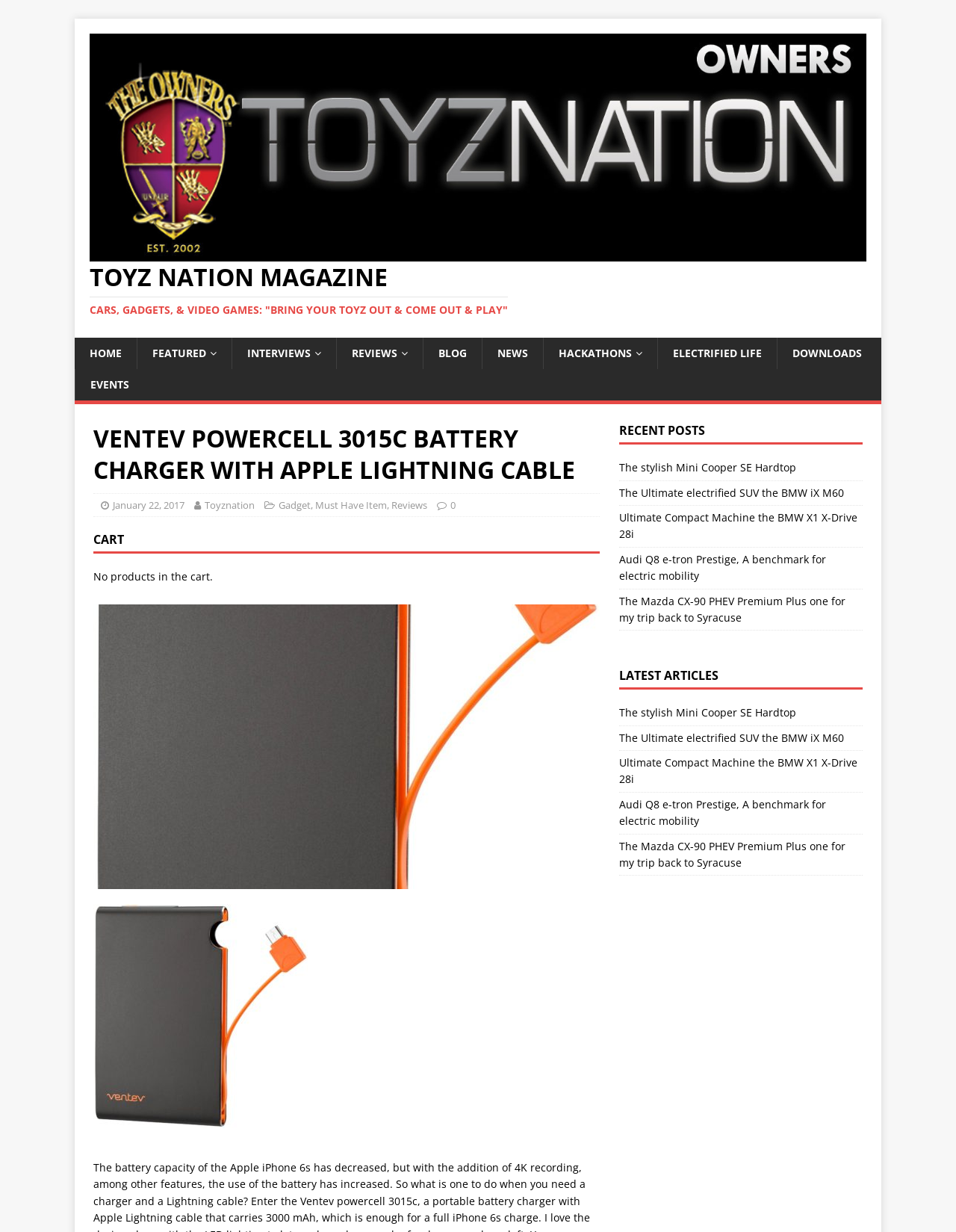Find the bounding box coordinates for the element that must be clicked to complete the instruction: "Read the 'VENTEV POWERCELL 3015C BATTERY CHARGER WITH APPLE LIGHTNING CABLE' article". The coordinates should be four float numbers between 0 and 1, indicated as [left, top, right, bottom].

[0.098, 0.344, 0.627, 0.394]